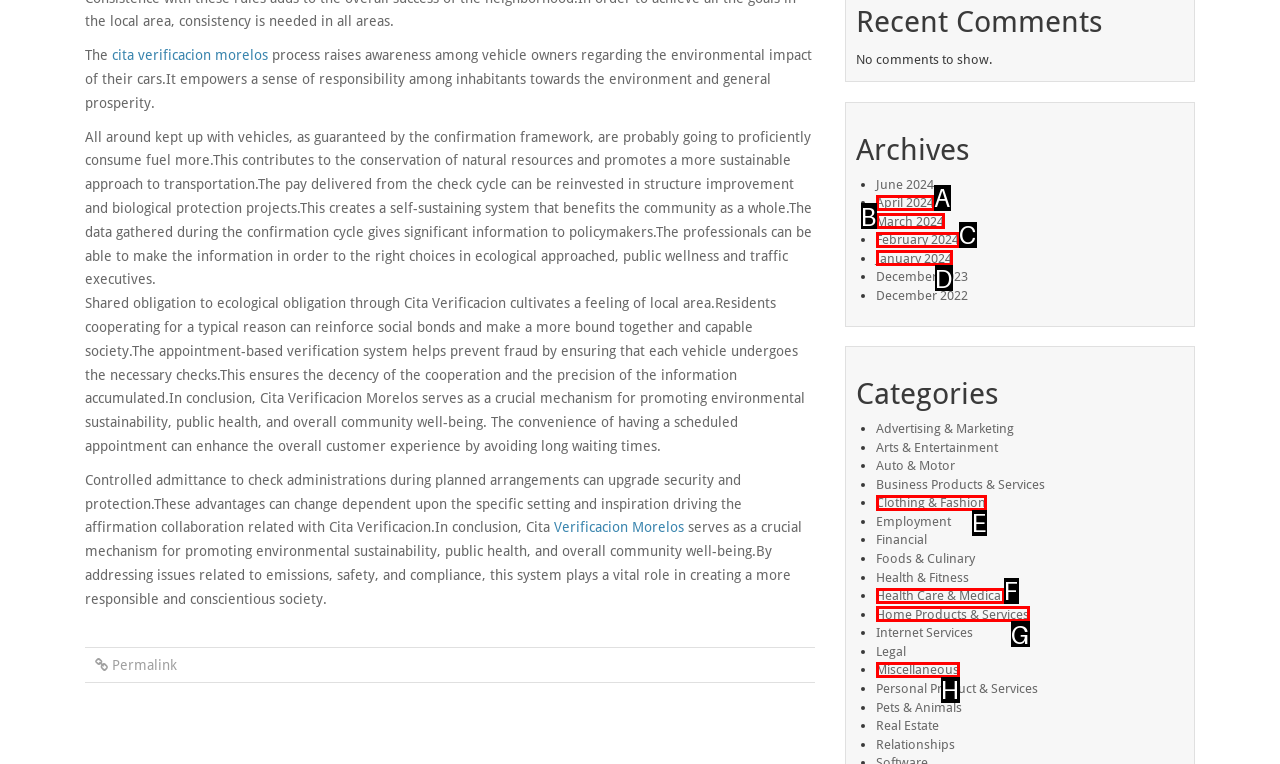Which option best describes: Health Care & Medical
Respond with the letter of the appropriate choice.

F